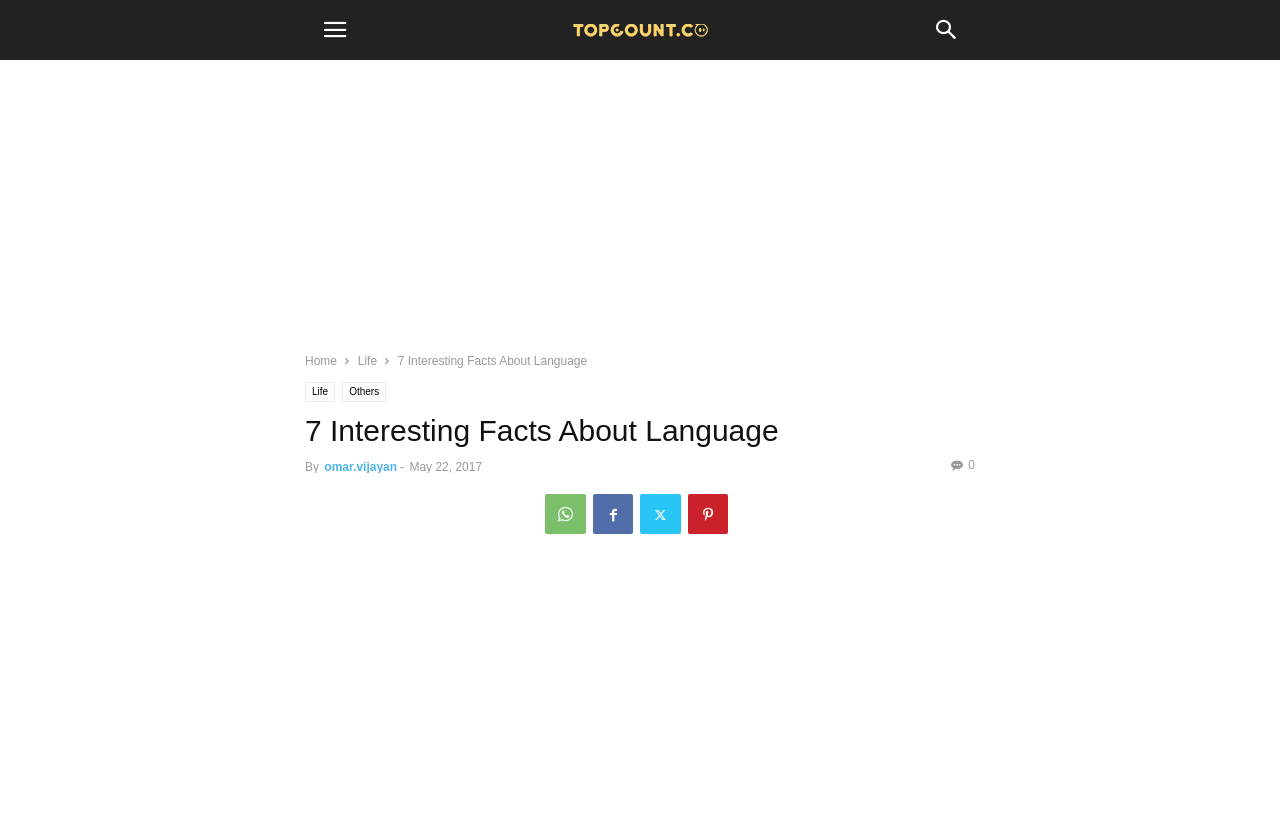Point out the bounding box coordinates of the section to click in order to follow this instruction: "read article by omar.vijayan".

[0.253, 0.548, 0.31, 0.564]